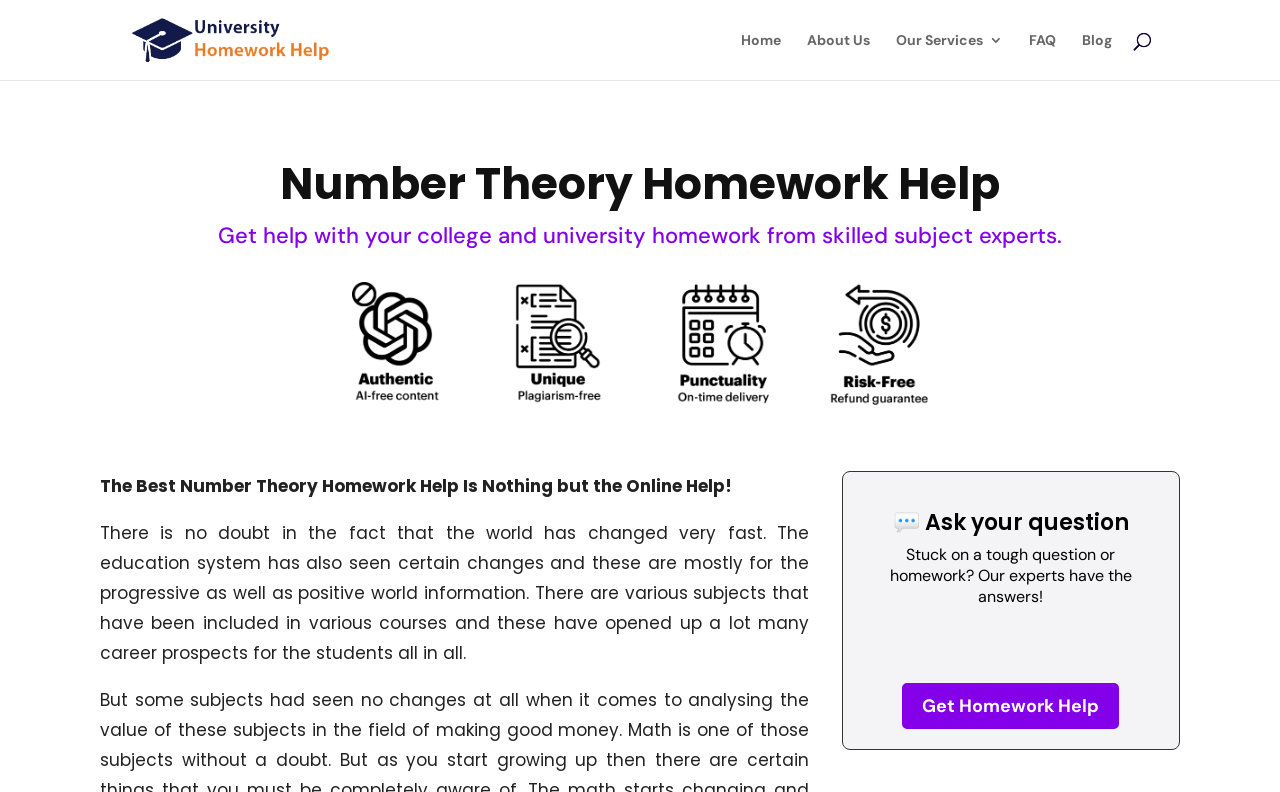Using the elements shown in the image, answer the question comprehensively: What is the benefit of using this website?

The benefit of using this website is that students can get answers to their questions from experts, as stated in the text 'Stuck on a tough question or homework? Our experts have the answers!'